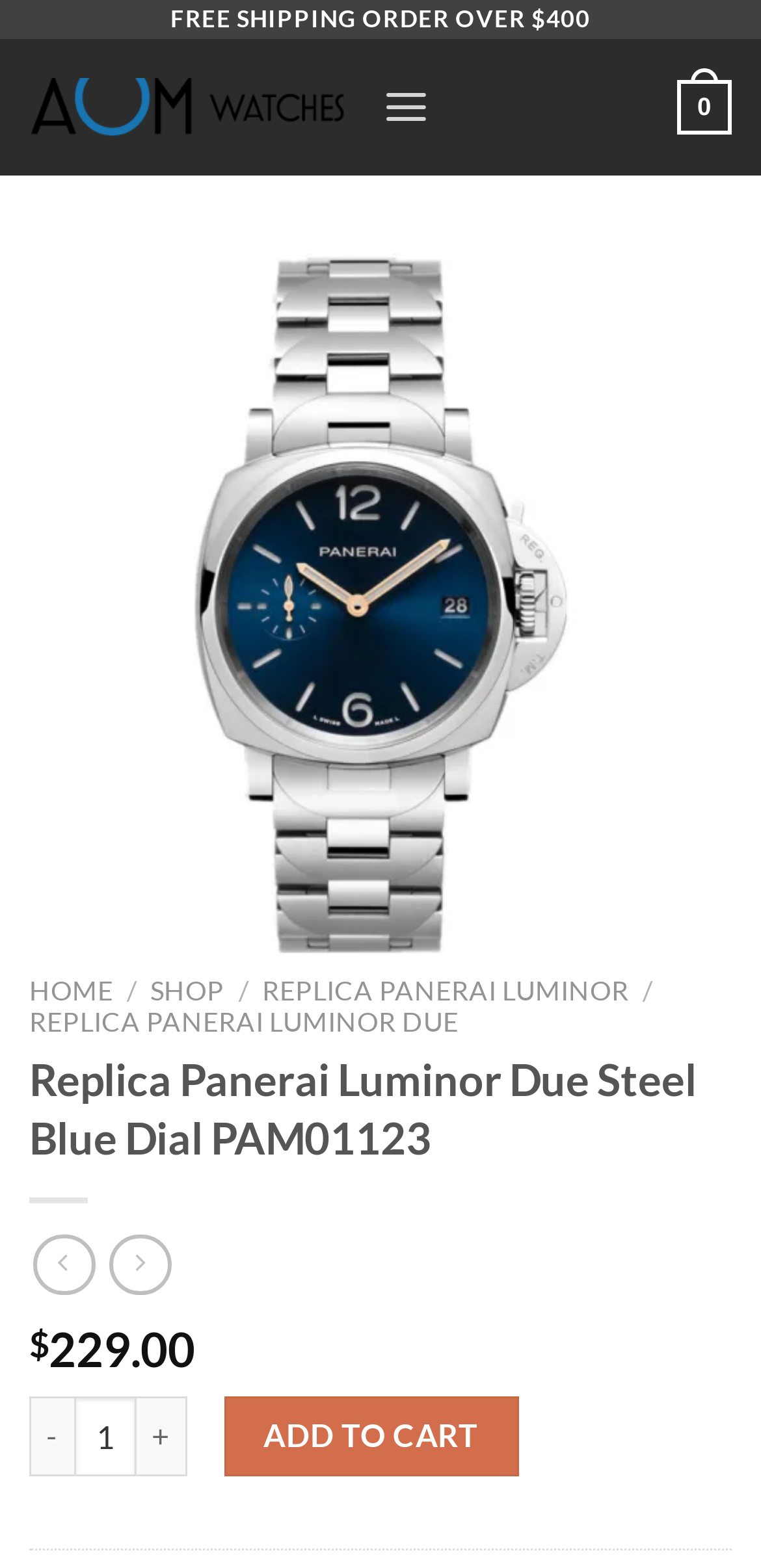Locate the bounding box of the UI element defined by this description: "Shop". The coordinates should be given as four float numbers between 0 and 1, formatted as [left, top, right, bottom].

[0.198, 0.622, 0.295, 0.642]